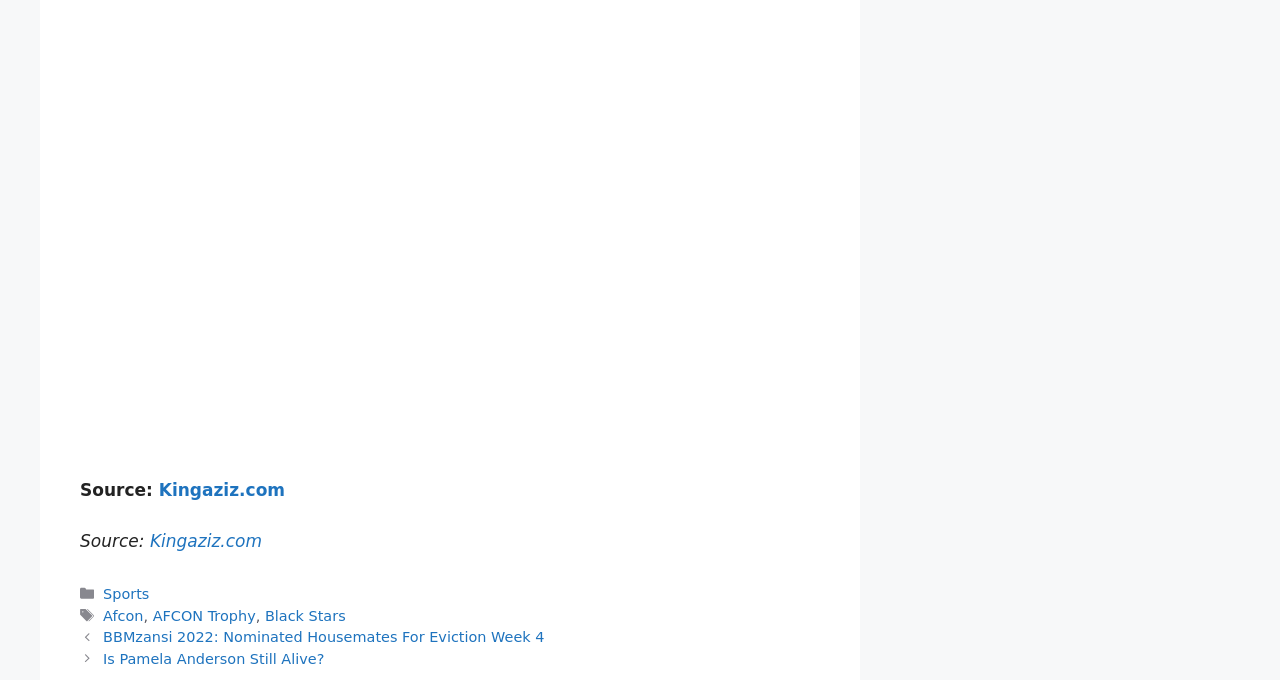What categories are available? Refer to the image and provide a one-word or short phrase answer.

Sports